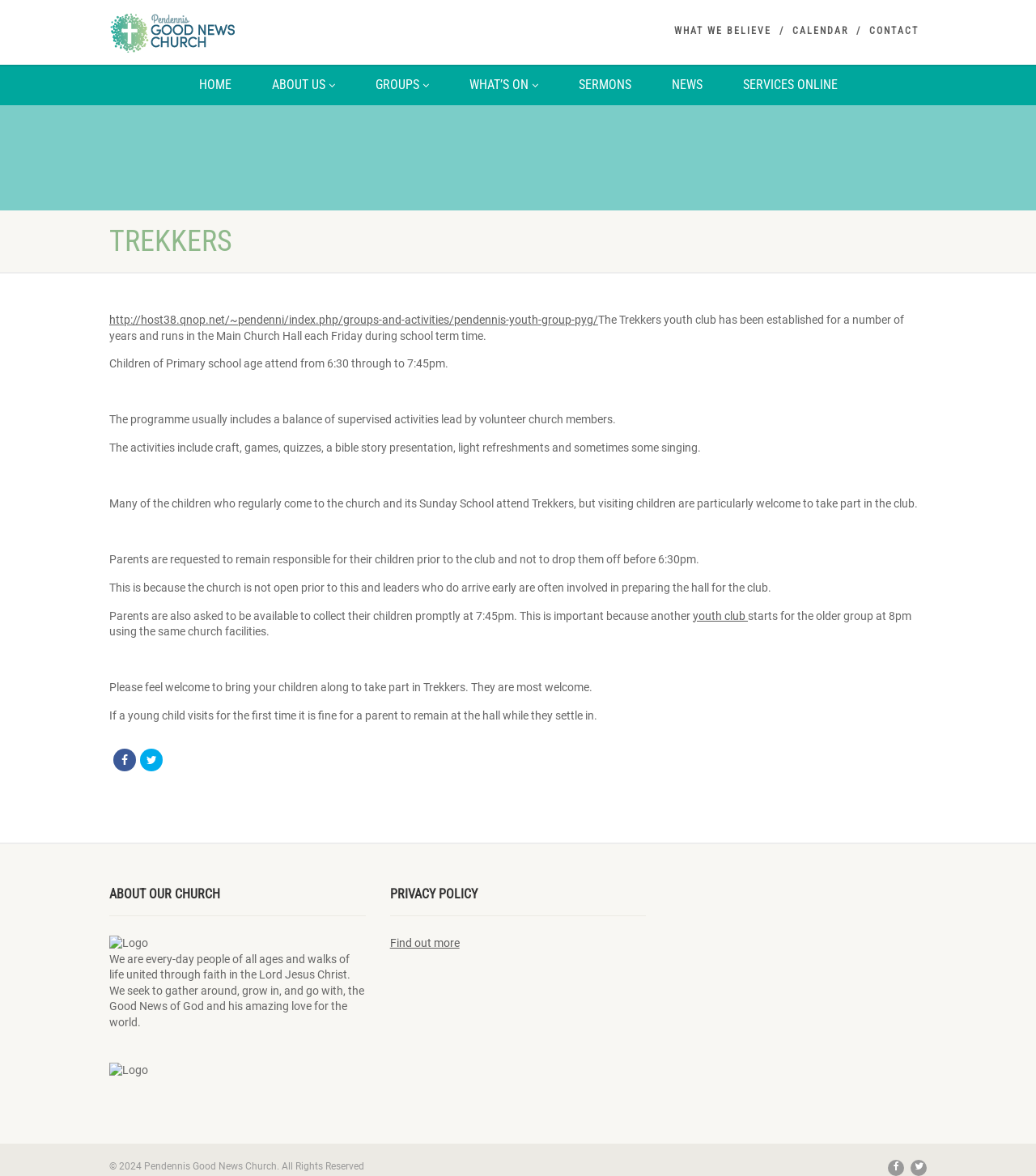Can you look at the image and give a comprehensive answer to the question:
What is the name of the church that runs the Trekkers club?

The name of the church is mentioned in the root element 'Trekkers – Pendennis Good News Church' and also in the text '© 2024 Pendennis Good News Church. All Rights Reserved'